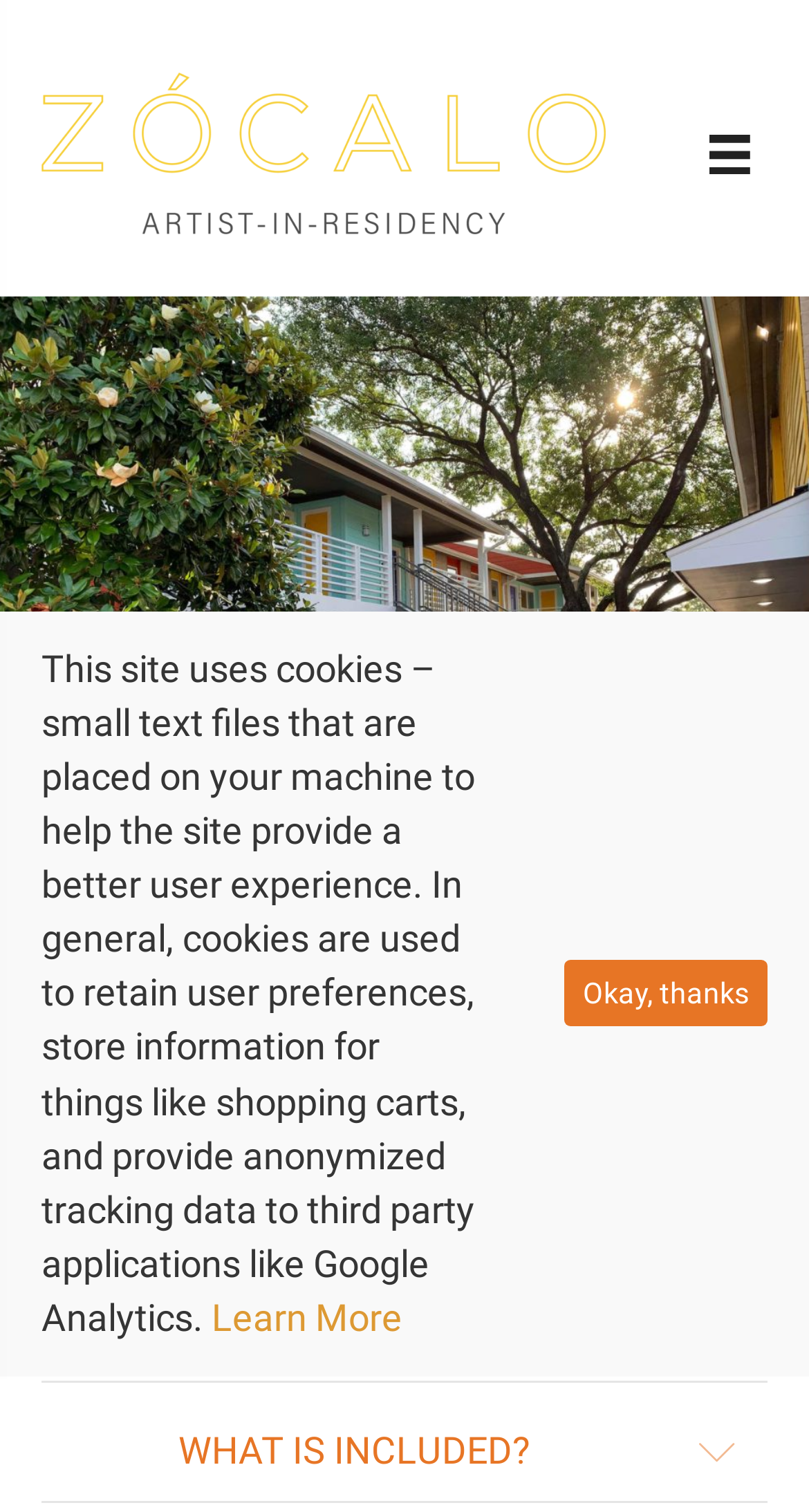Give an in-depth explanation of the webpage layout and content.

The webpage is about the Zocalo Artist Residency program, with a logo at the top left corner. Below the logo, there is a heading "FREQUENTLY ASKED QUESTIONS" in a prominent position. Underneath the heading, there are three tabs: "2021-2022 RESIDENCY DATES", "ELIGIBILITY", and "WHAT IS INCLUDED?", each with an expandable section. 

To the right of the logo, there is a small image. In the middle of the page, there is a paragraph of text explaining the use of cookies on the website, followed by a "Learn More" link and an "Okay, thanks" button. The button is positioned at the bottom right of the cookie notification section.